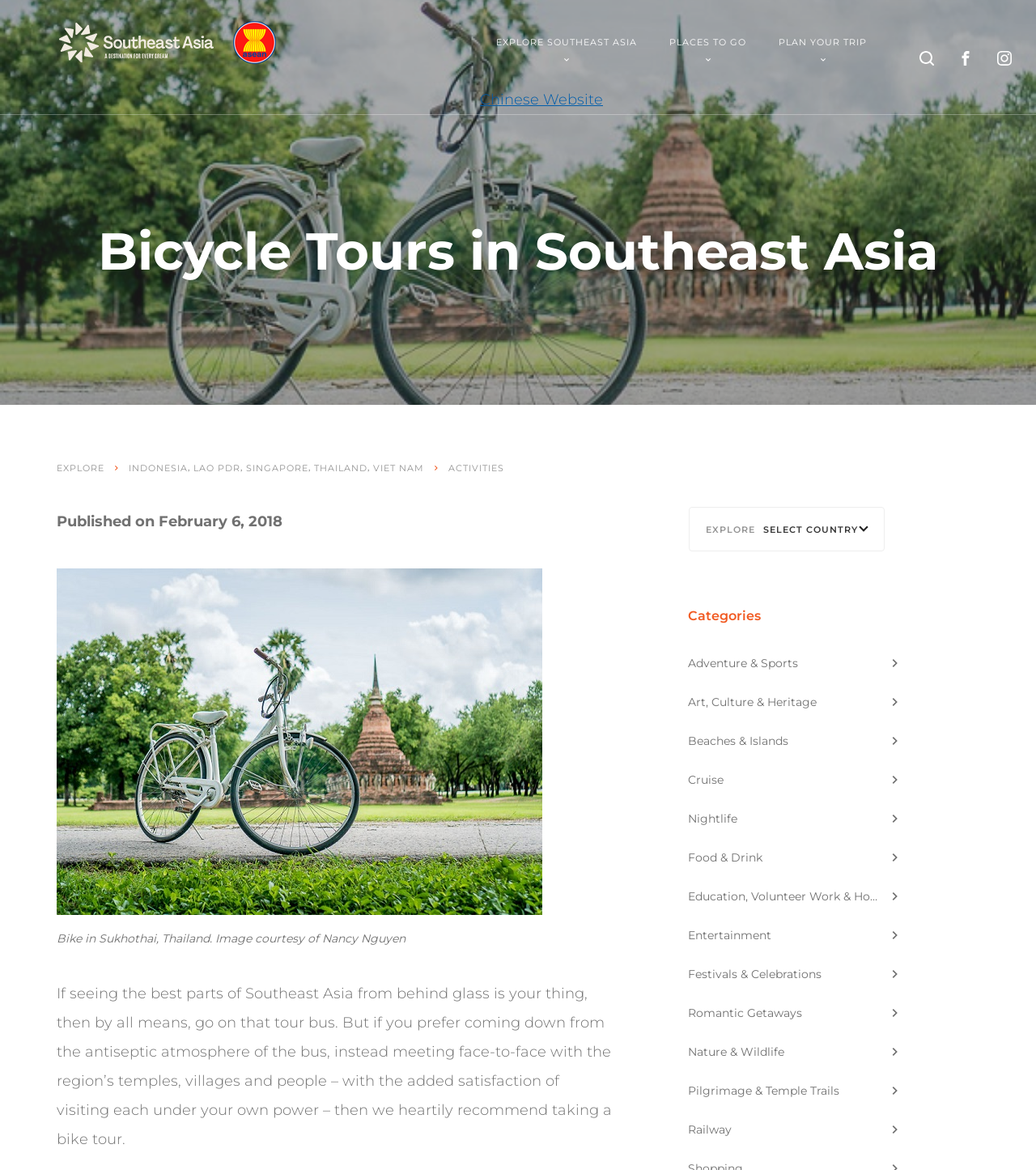Can you find the bounding box coordinates for the element to click on to achieve the instruction: "Visit INDONESIA"?

[0.124, 0.395, 0.181, 0.405]